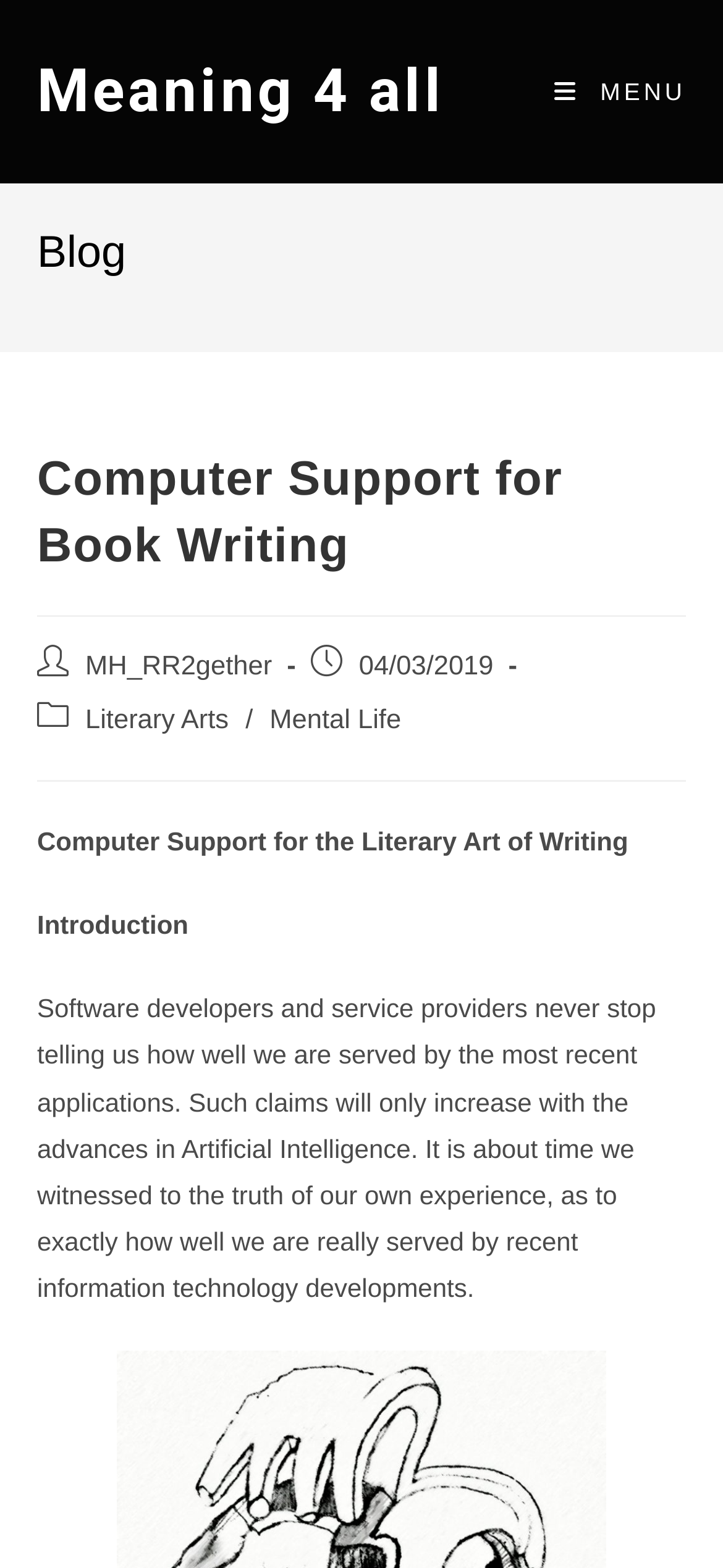When was the post published?
From the image, respond using a single word or phrase.

04/03/2019